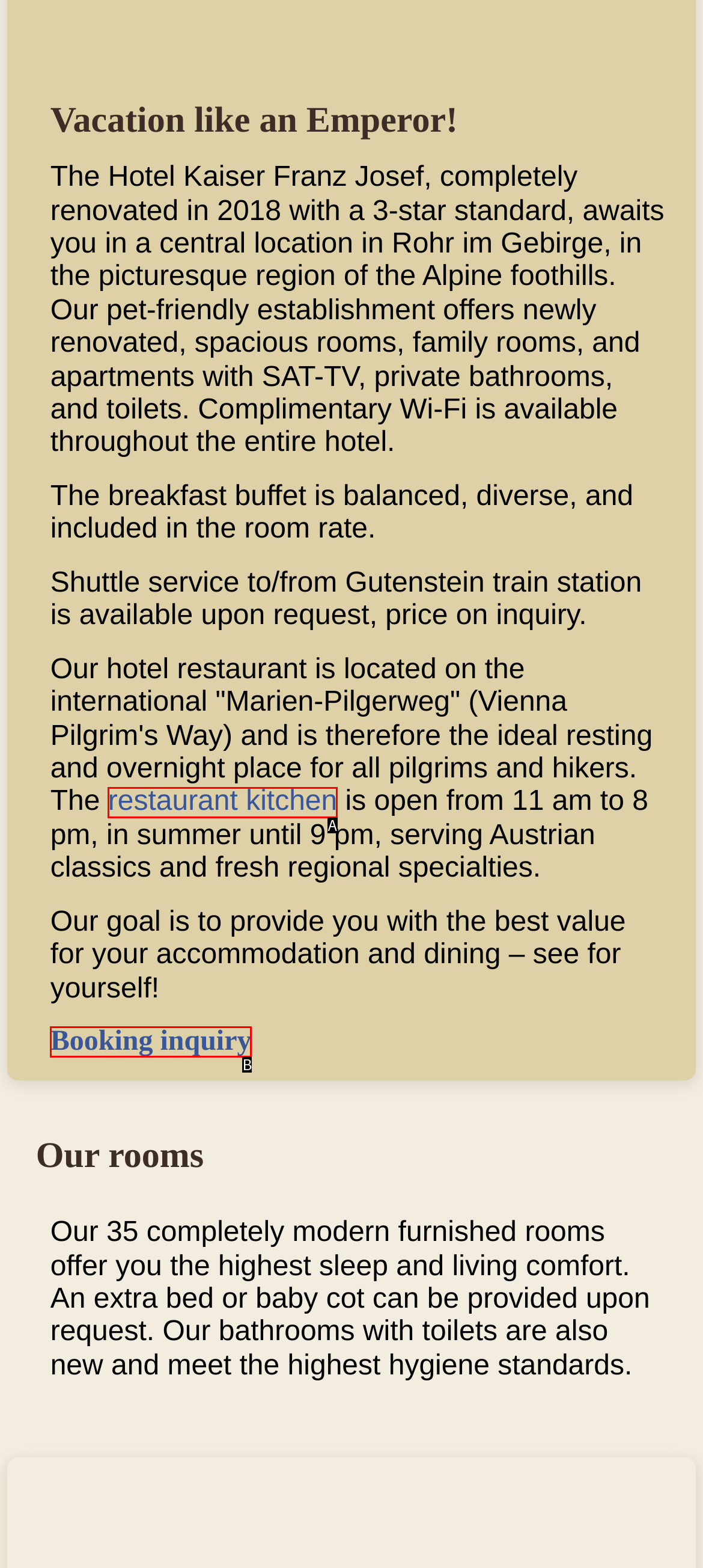Find the option that fits the given description: restaurant kitchen
Answer with the letter representing the correct choice directly.

A